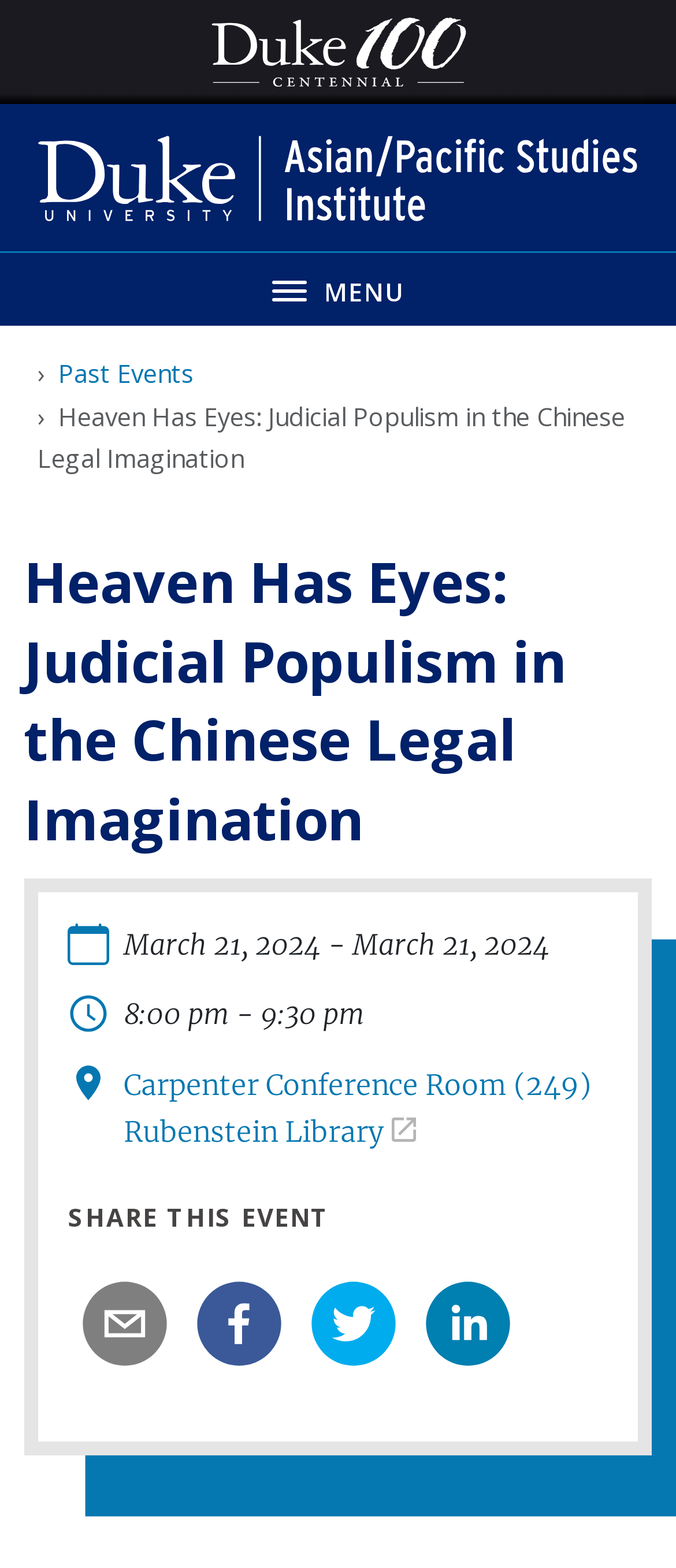Extract the main heading text from the webpage.

Heaven Has Eyes: Judicial Populism in the Chinese Legal Imagination